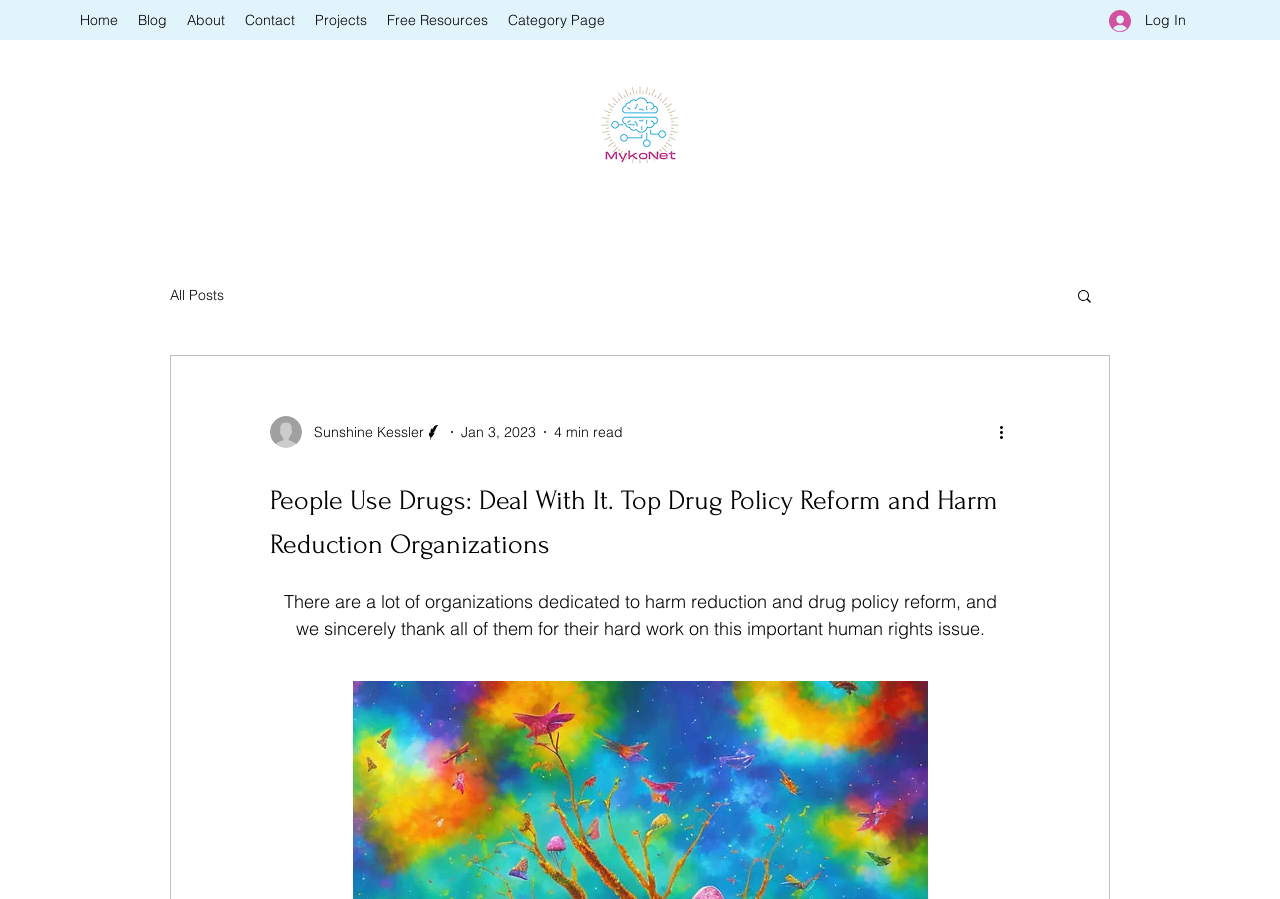Who is the author of the blog post?
Using the details shown in the screenshot, provide a comprehensive answer to the question.

I found the author's name by looking at the link element with the text 'Writer's picture Sunshine Kessler Writer' and its corresponding generic elements that break down the text into 'Writer's picture', 'Sunshine Kessler', and 'Writer'.